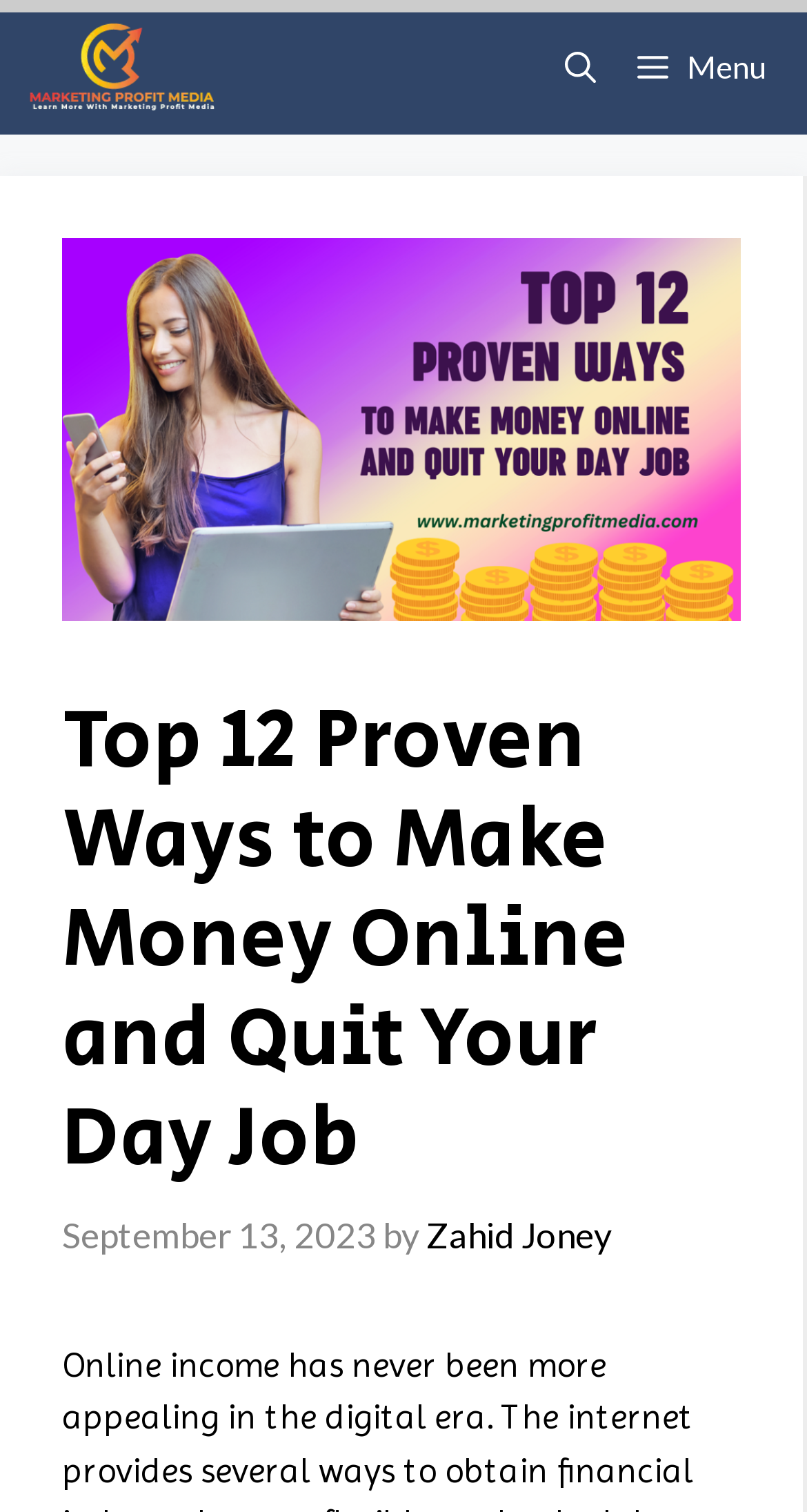What is the purpose of the button with the text 'Menu'?
Carefully examine the image and provide a detailed answer to the question.

I determined the answer by looking at the button element with the text 'Menu' and finding that it controls the mobile-menu element, indicating that it is used to open the mobile menu.